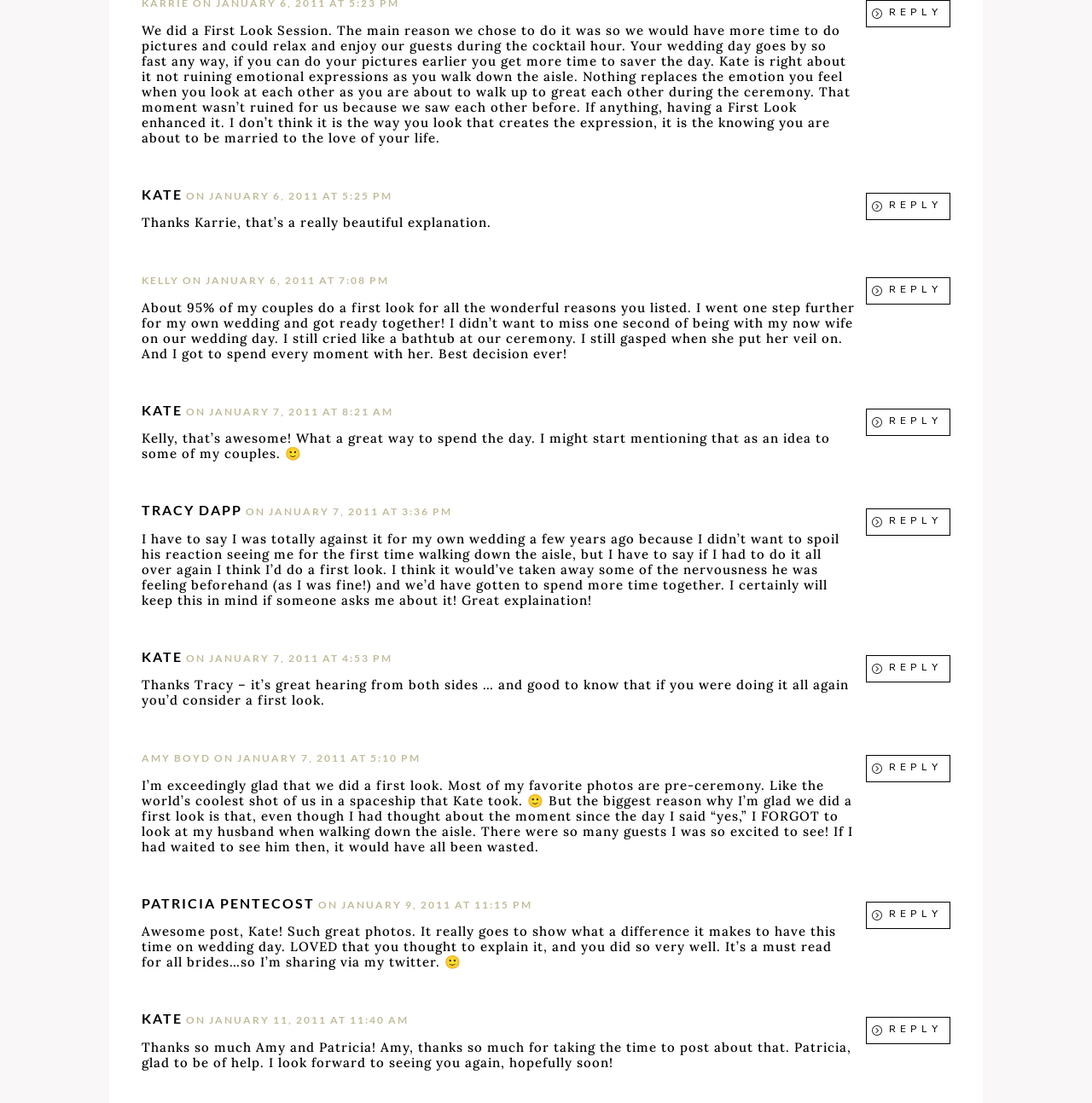Could you locate the bounding box coordinates for the section that should be clicked to accomplish this task: "Reply to Karrie".

[0.793, 0.0, 0.87, 0.025]